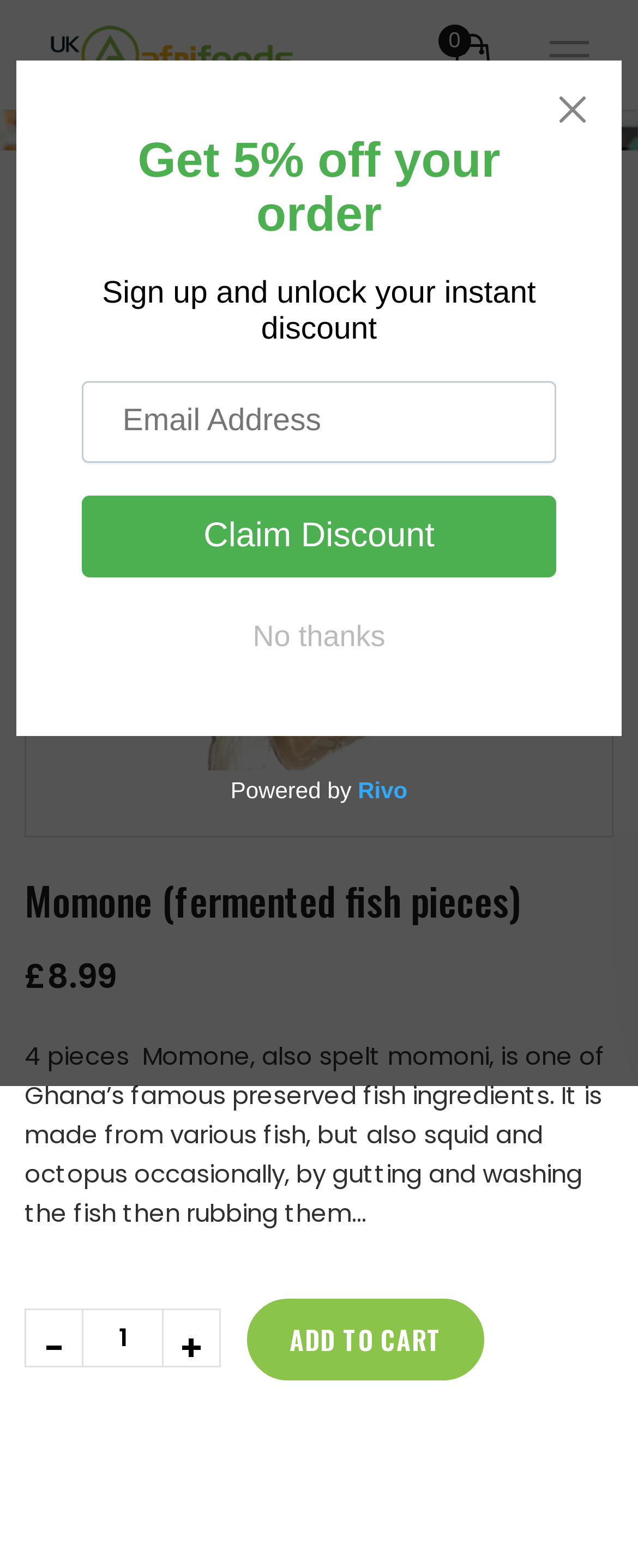Based on the image, please respond to the question with as much detail as possible:
What is the function of the '+' button?

I inferred the function of the '+' button by its location next to the textbox and the '-' button, which suggests that it is used to increase the quantity of Momone to be purchased.